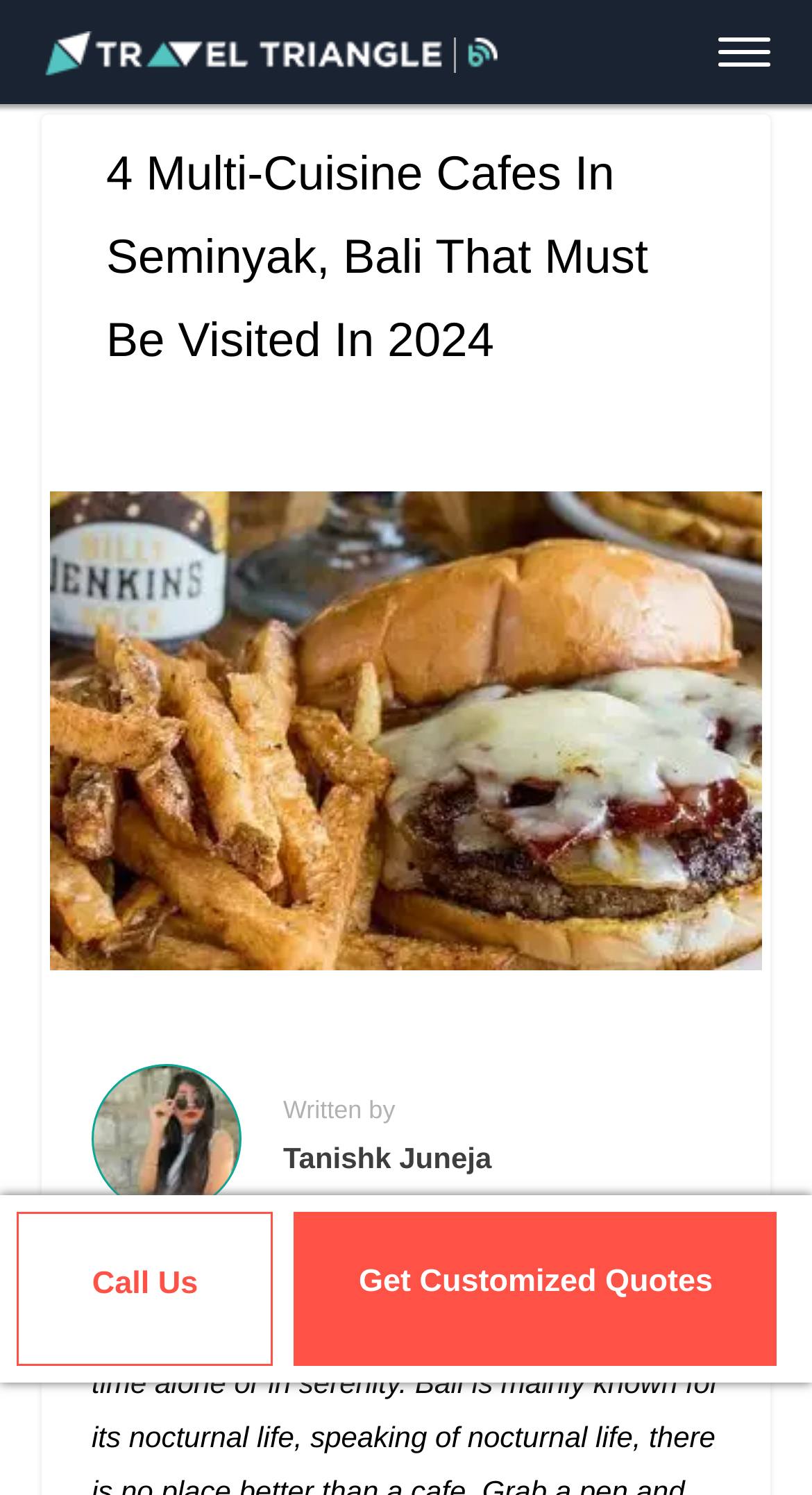Identify and extract the main heading of the webpage.

4 Multi-Cuisine Cafes In Seminyak, Bali That Must Be Visited In 2024